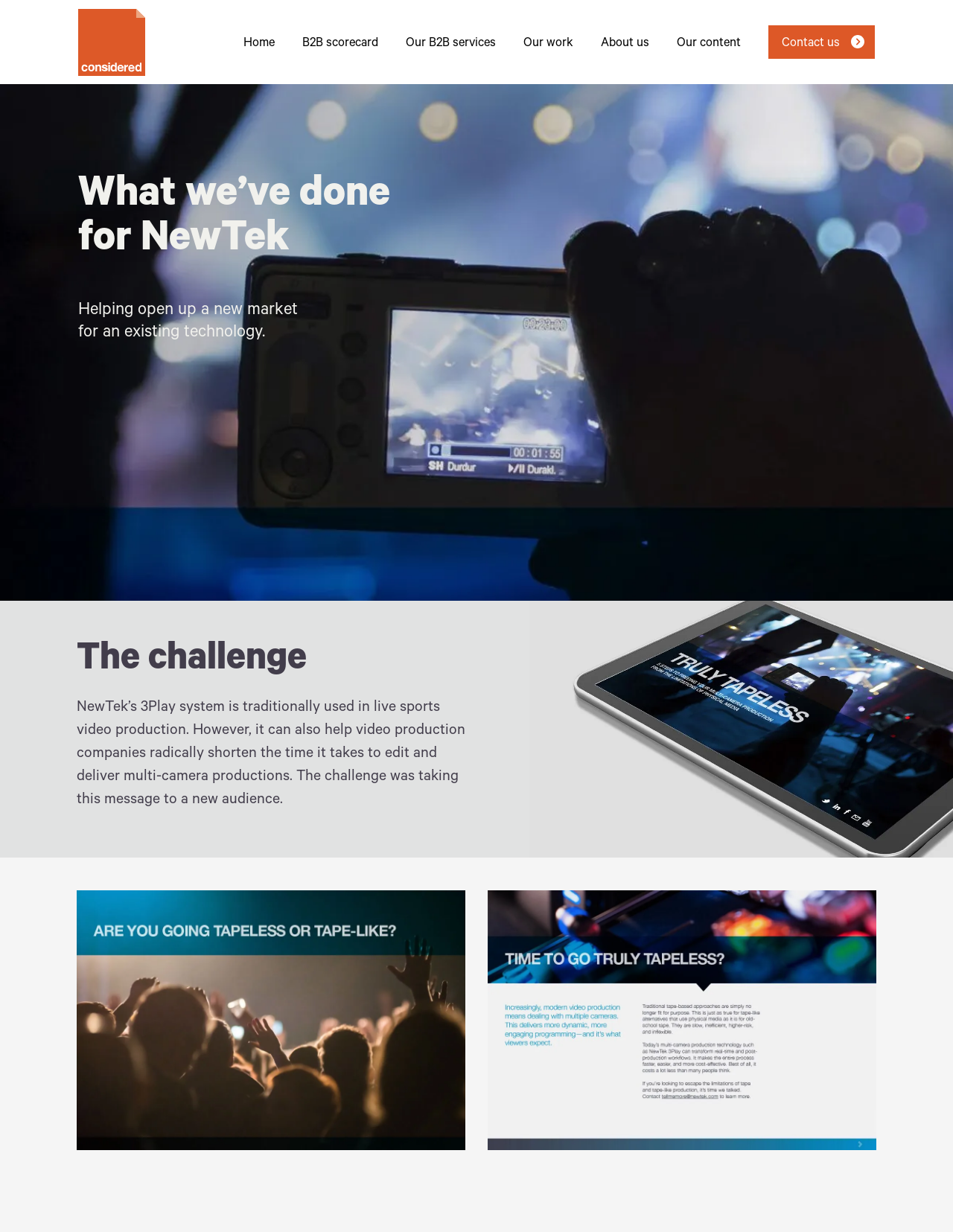Provide the bounding box coordinates of the area you need to click to execute the following instruction: "View the 'B2B scorecard'".

[0.302, 0.015, 0.411, 0.053]